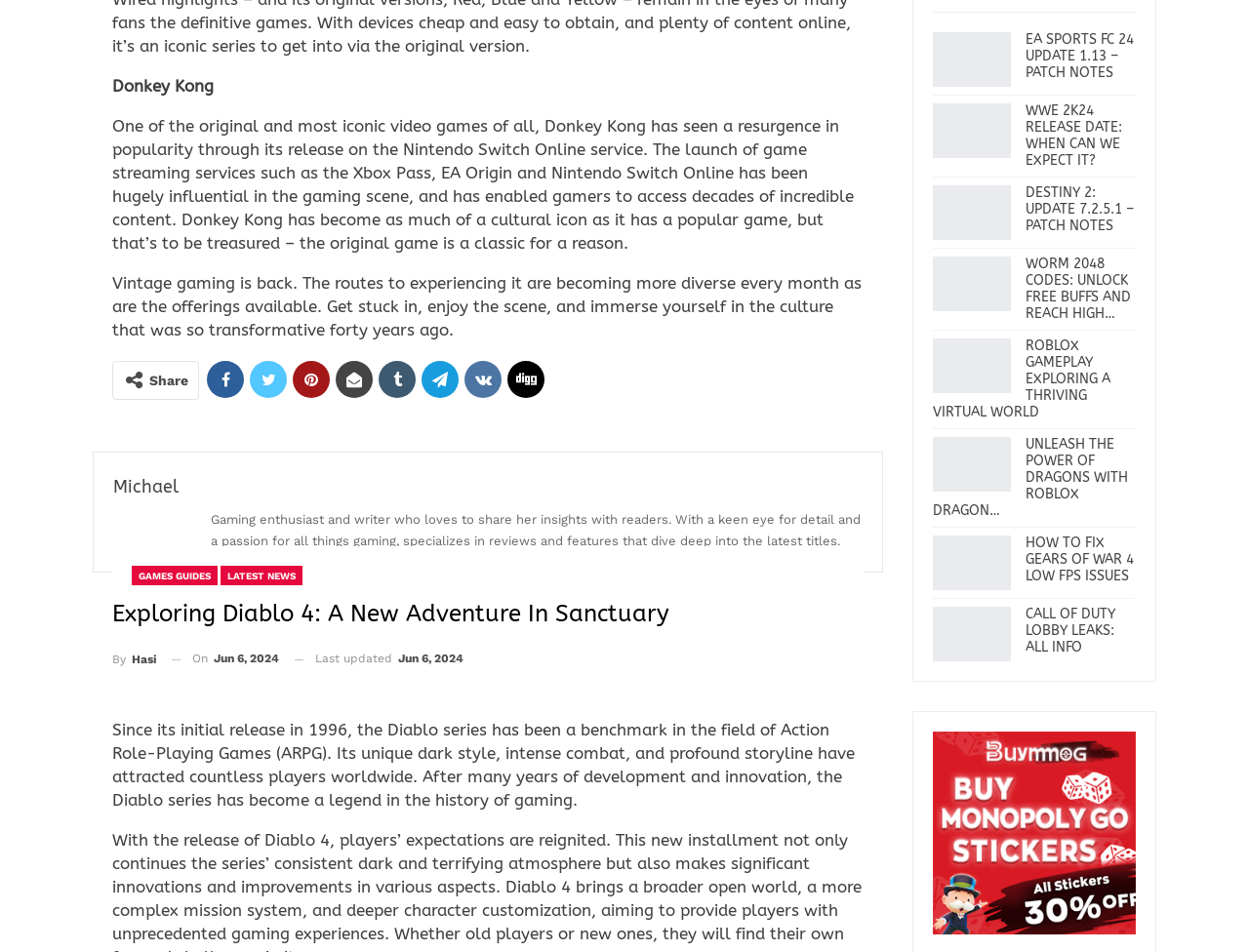Identify the bounding box coordinates of the element to click to follow this instruction: 'Read the article about Diablo 4'. Ensure the coordinates are four float values between 0 and 1, provided as [left, top, right, bottom].

[0.09, 0.629, 0.676, 0.661]